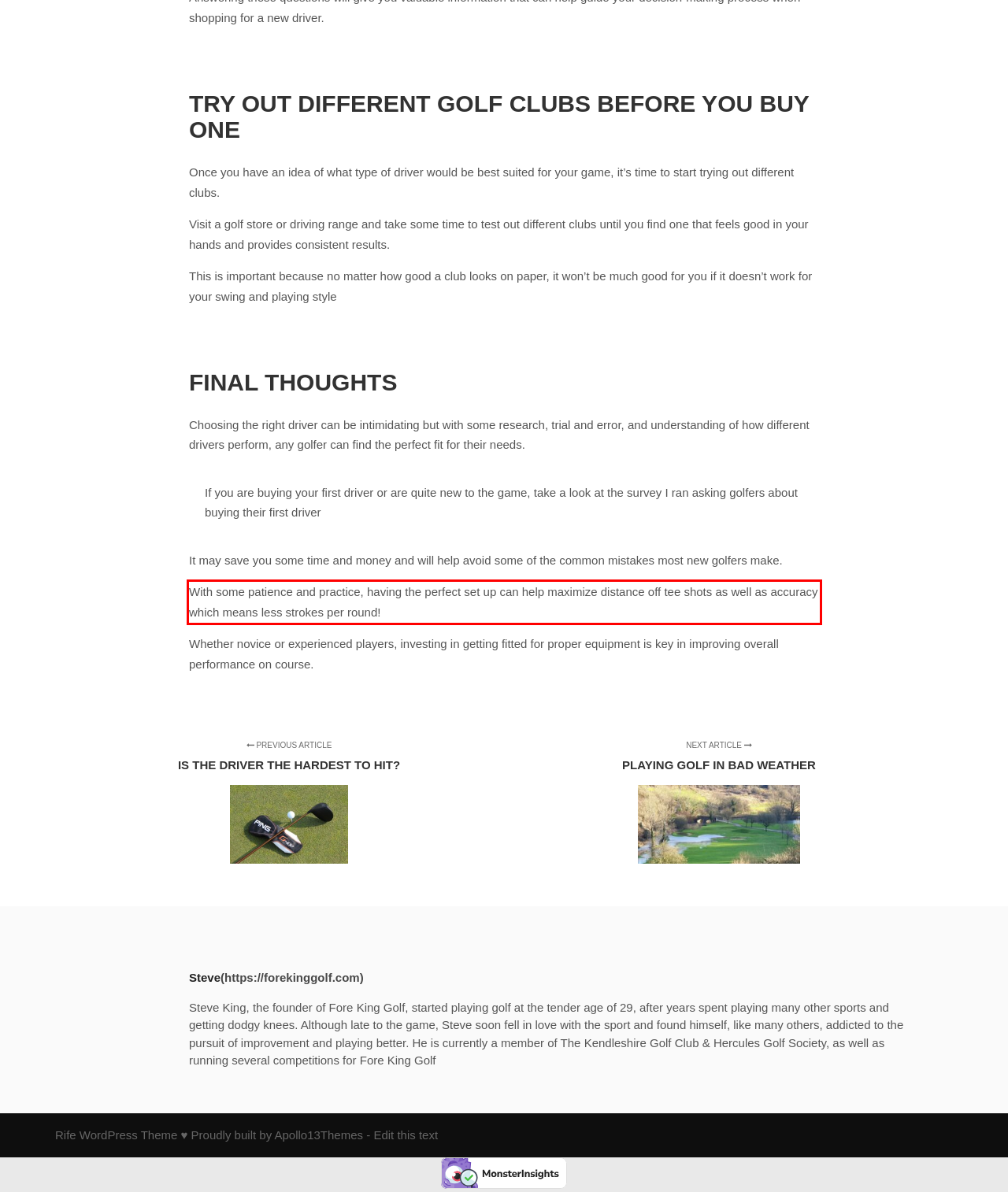Within the screenshot of a webpage, identify the red bounding box and perform OCR to capture the text content it contains.

With some patience and practice, having the perfect set up can help maximize distance off tee shots as well as accuracy which means less strokes per round!